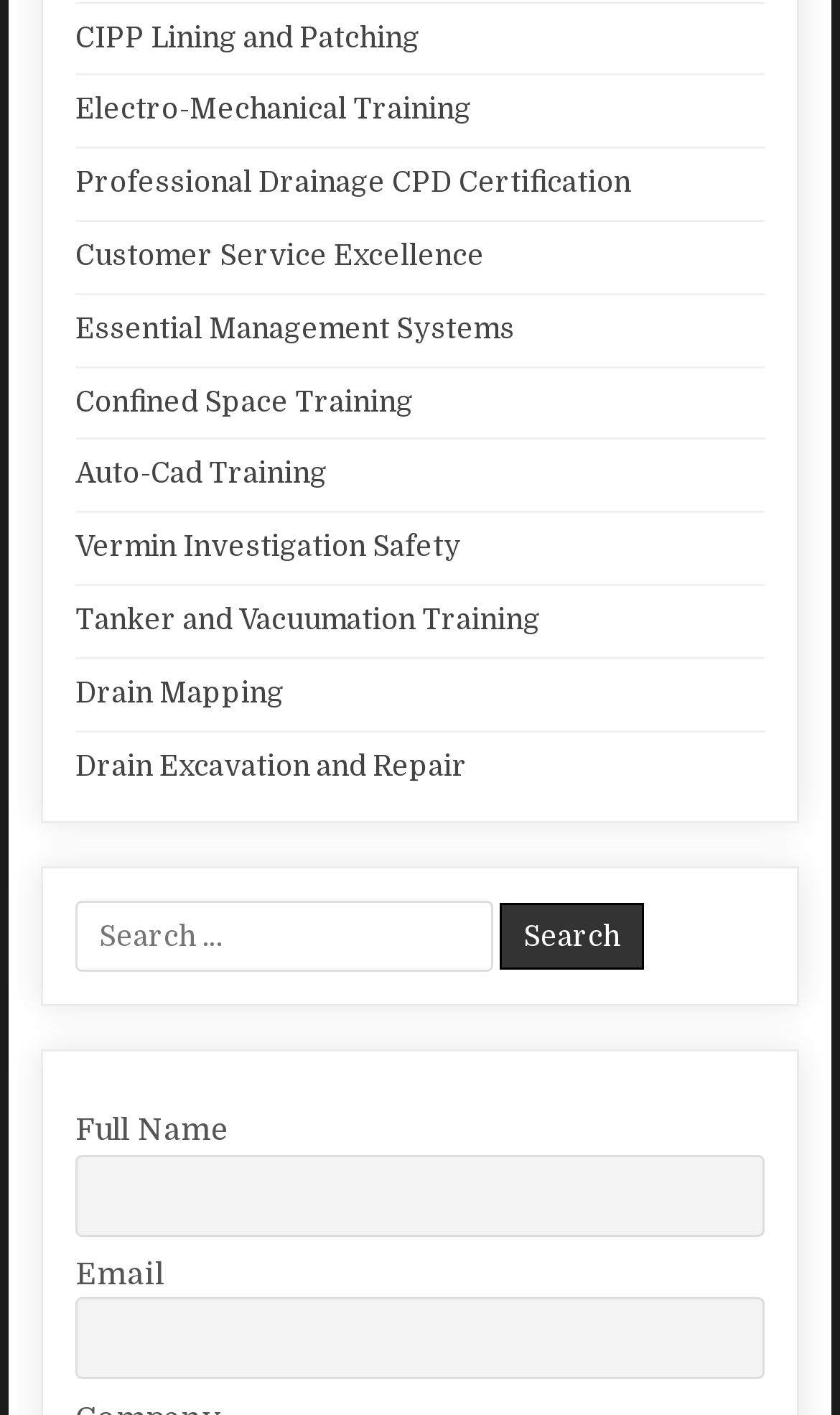How many links are available on the webpage?
Based on the visual, give a brief answer using one word or a short phrase.

14